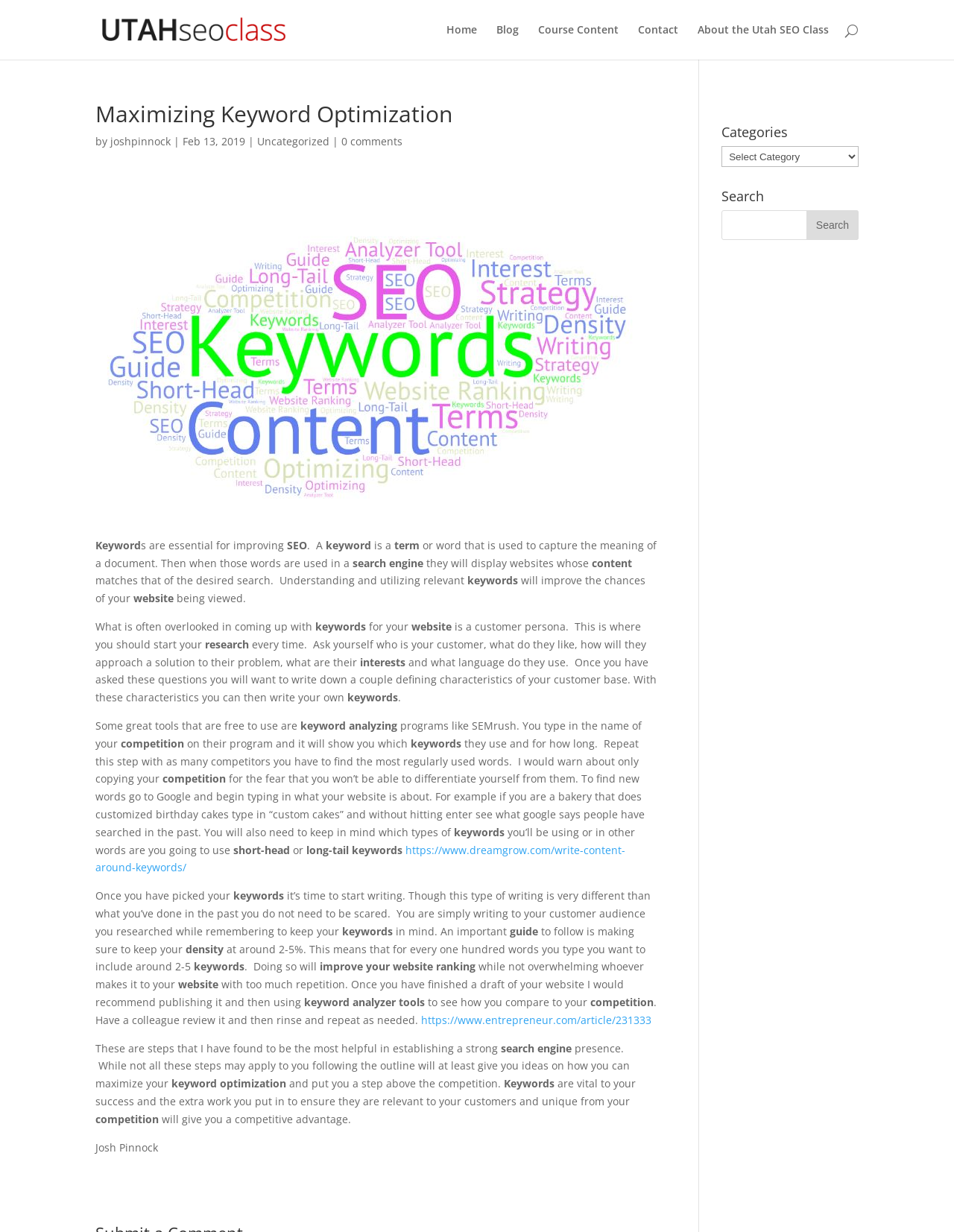Answer the question below with a single word or a brief phrase: 
What should you do after publishing your website content?

Use keyword analyzer tools